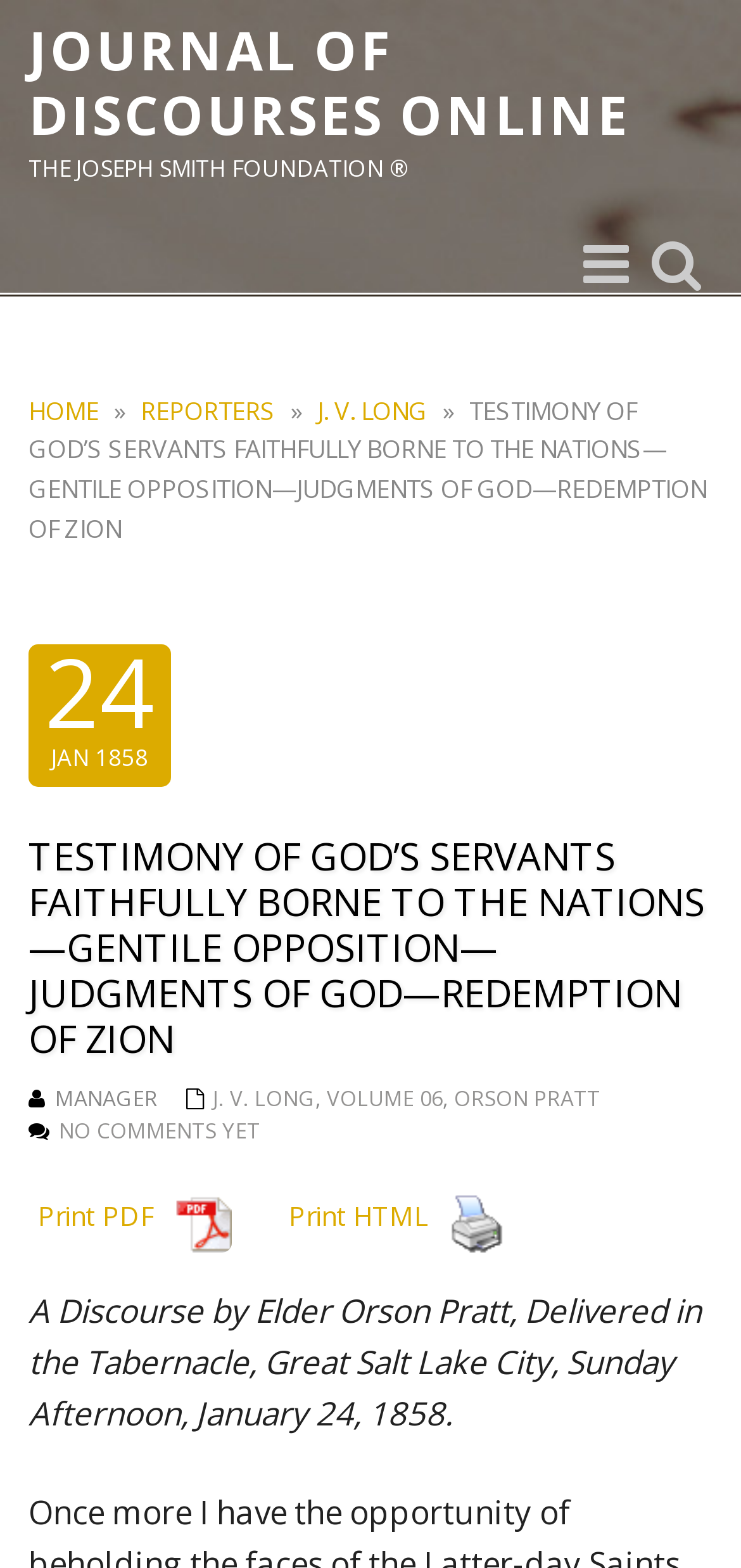Identify the bounding box coordinates of the clickable region to carry out the given instruction: "Go to the 'HOME' page".

[0.038, 0.25, 0.133, 0.272]